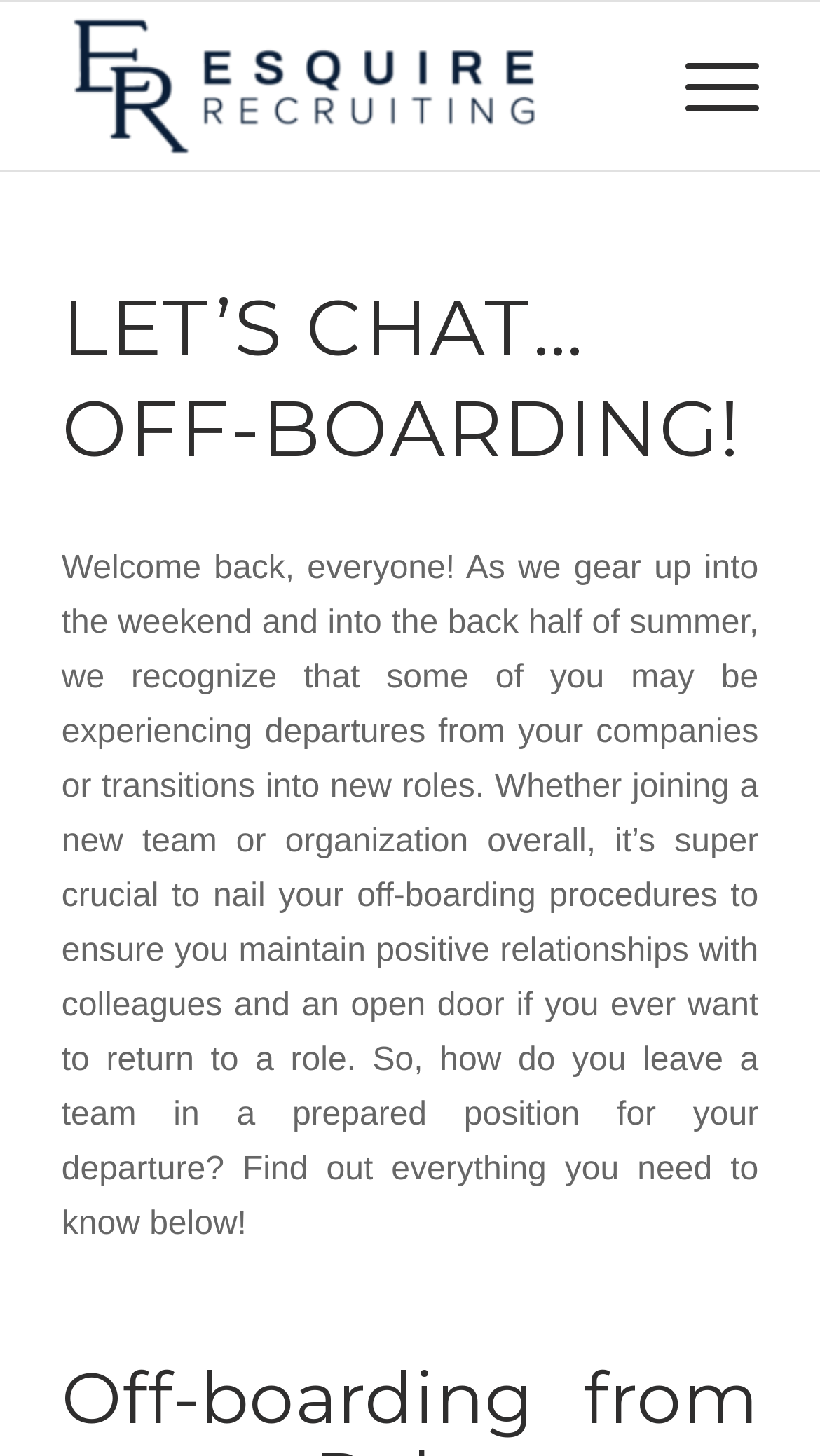Determine the heading of the webpage and extract its text content.

LET’S CHAT… OFF-BOARDING!